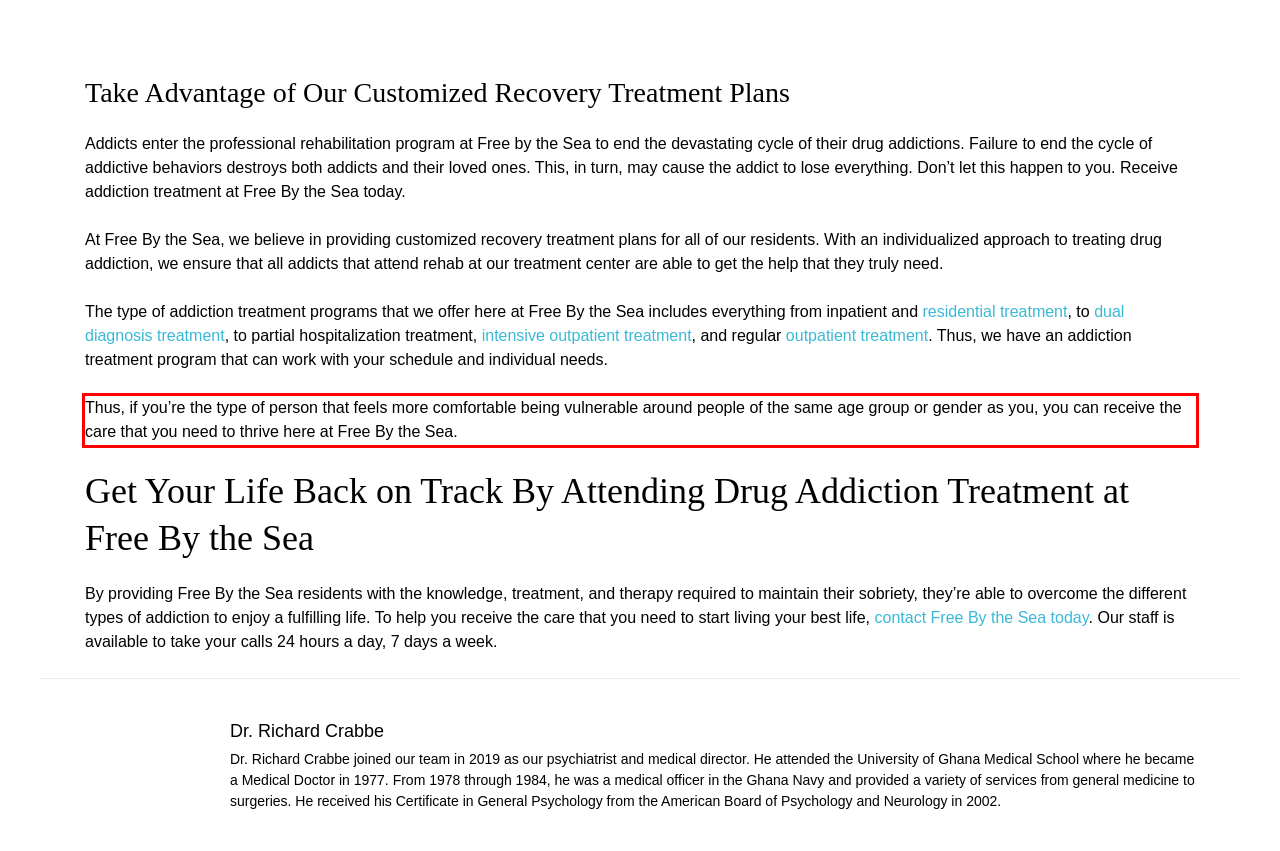Please examine the webpage screenshot containing a red bounding box and use OCR to recognize and output the text inside the red bounding box.

Thus, if you’re the type of person that feels more comfortable being vulnerable around people of the same age group or gender as you, you can receive the care that you need to thrive here at Free By the Sea.